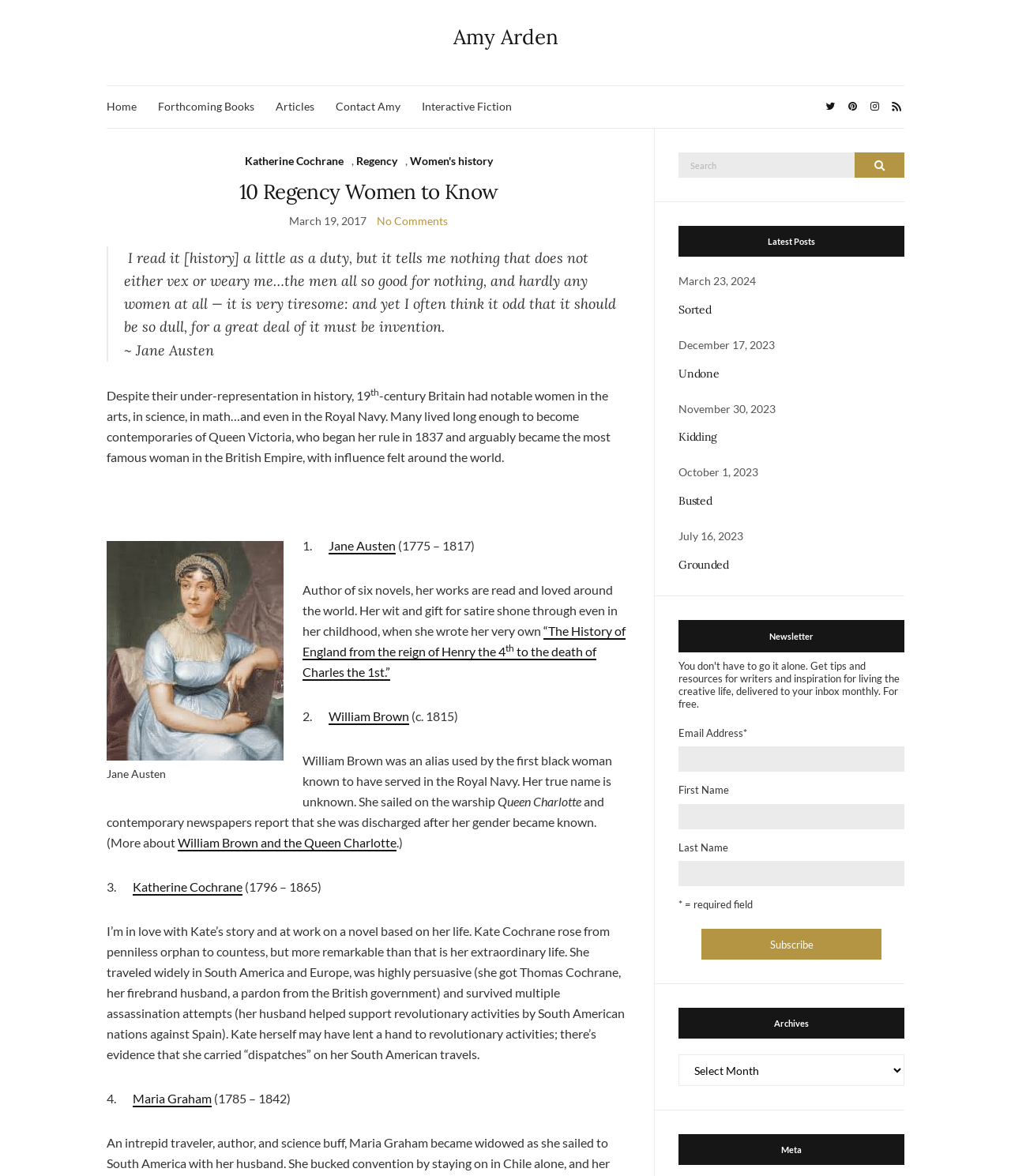Predict the bounding box coordinates for the UI element described as: "Katherine Cochrane". The coordinates should be four float numbers between 0 and 1, presented as [left, top, right, bottom].

[0.131, 0.747, 0.24, 0.762]